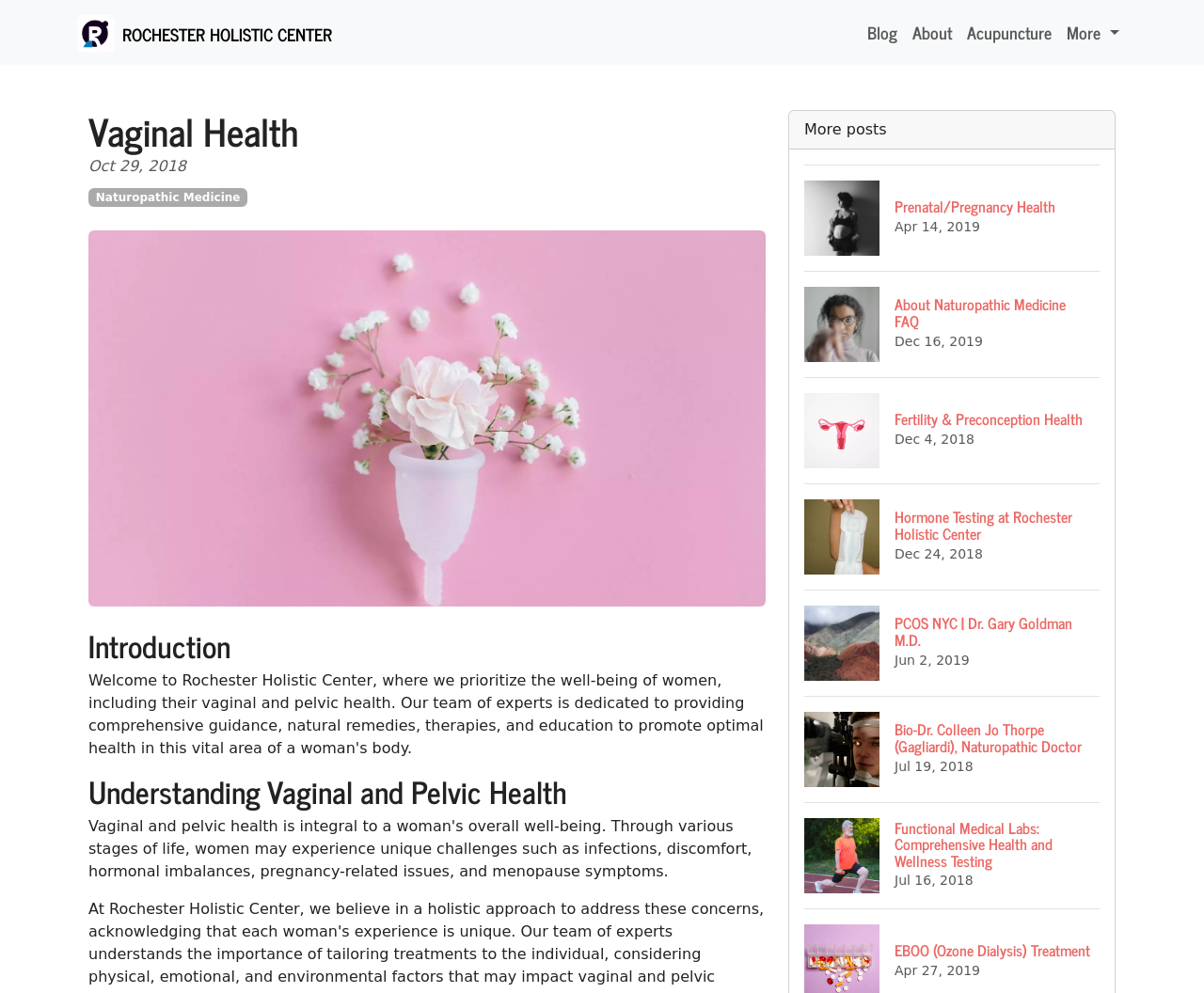Is there an image associated with the blog post 'Fertility & Preconception Health'?
Please use the visual content to give a single word or phrase answer.

Yes